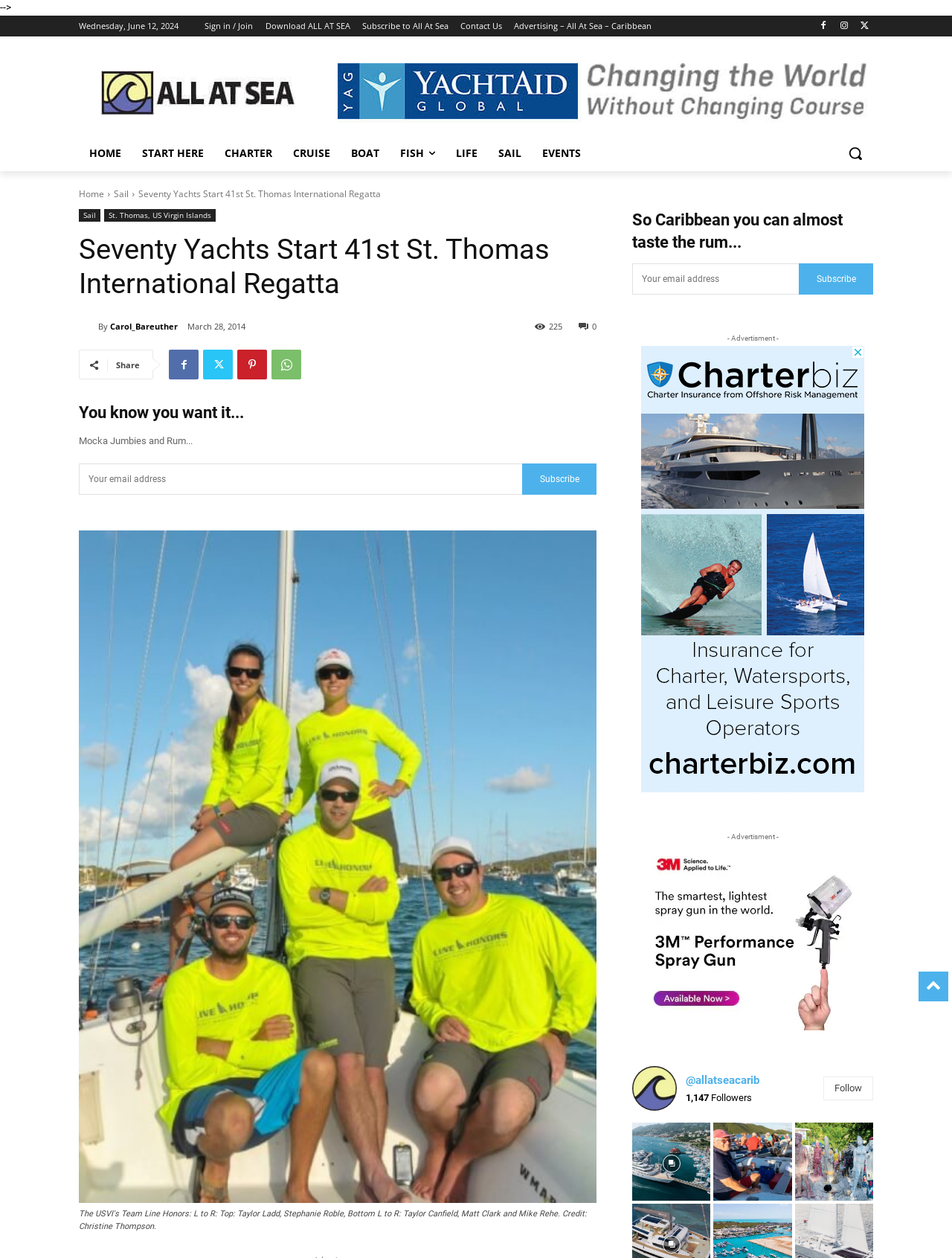Who is the author of the article?
Using the image as a reference, deliver a detailed and thorough answer to the question.

The author of the article is mentioned in the link 'Carol Bareuther' which is a part of the article, providing this specific information.